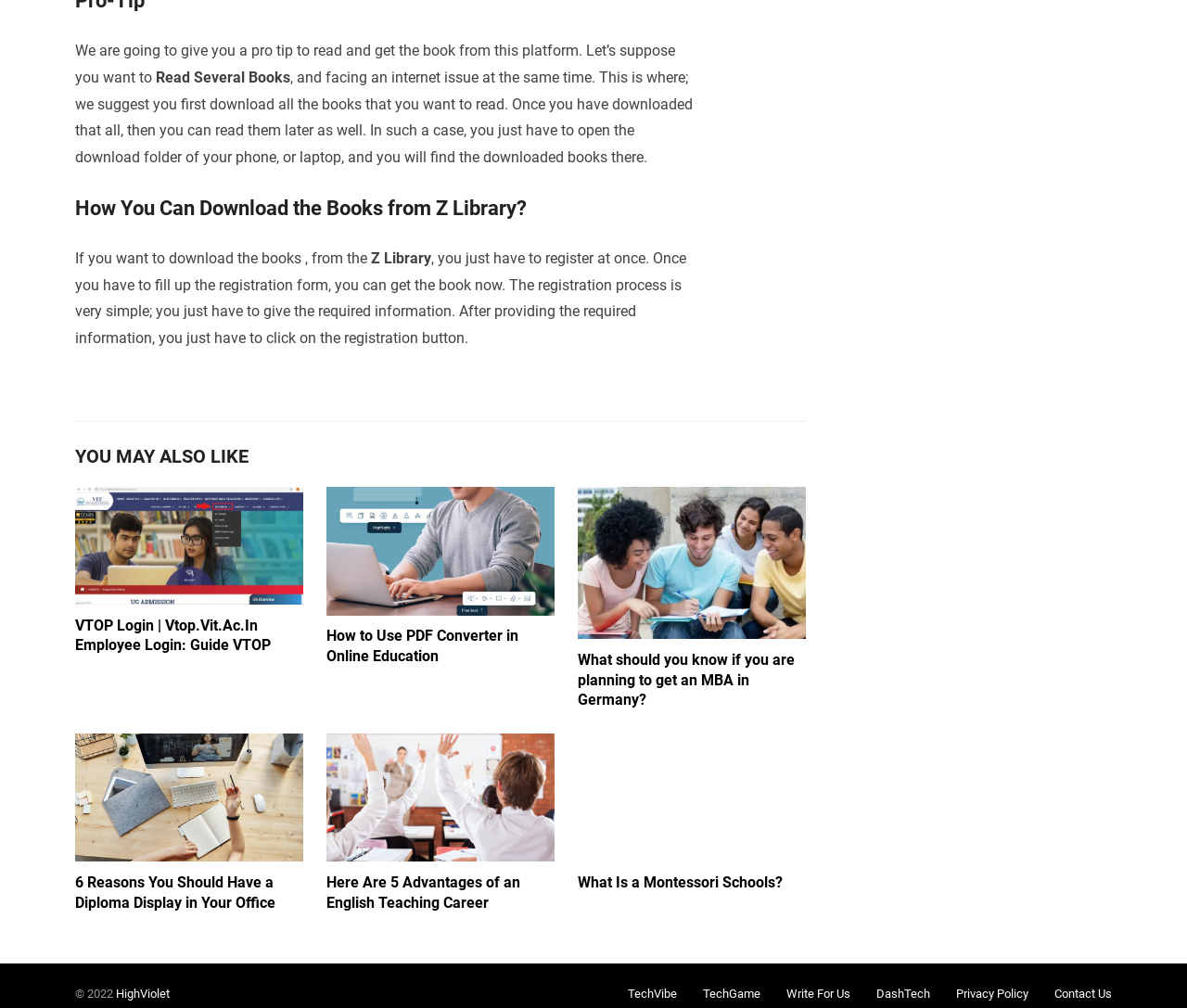Find the bounding box coordinates for the area you need to click to carry out the instruction: "read about VTOP Login". The coordinates should be four float numbers between 0 and 1, indicated as [left, top, right, bottom].

[0.063, 0.483, 0.255, 0.601]